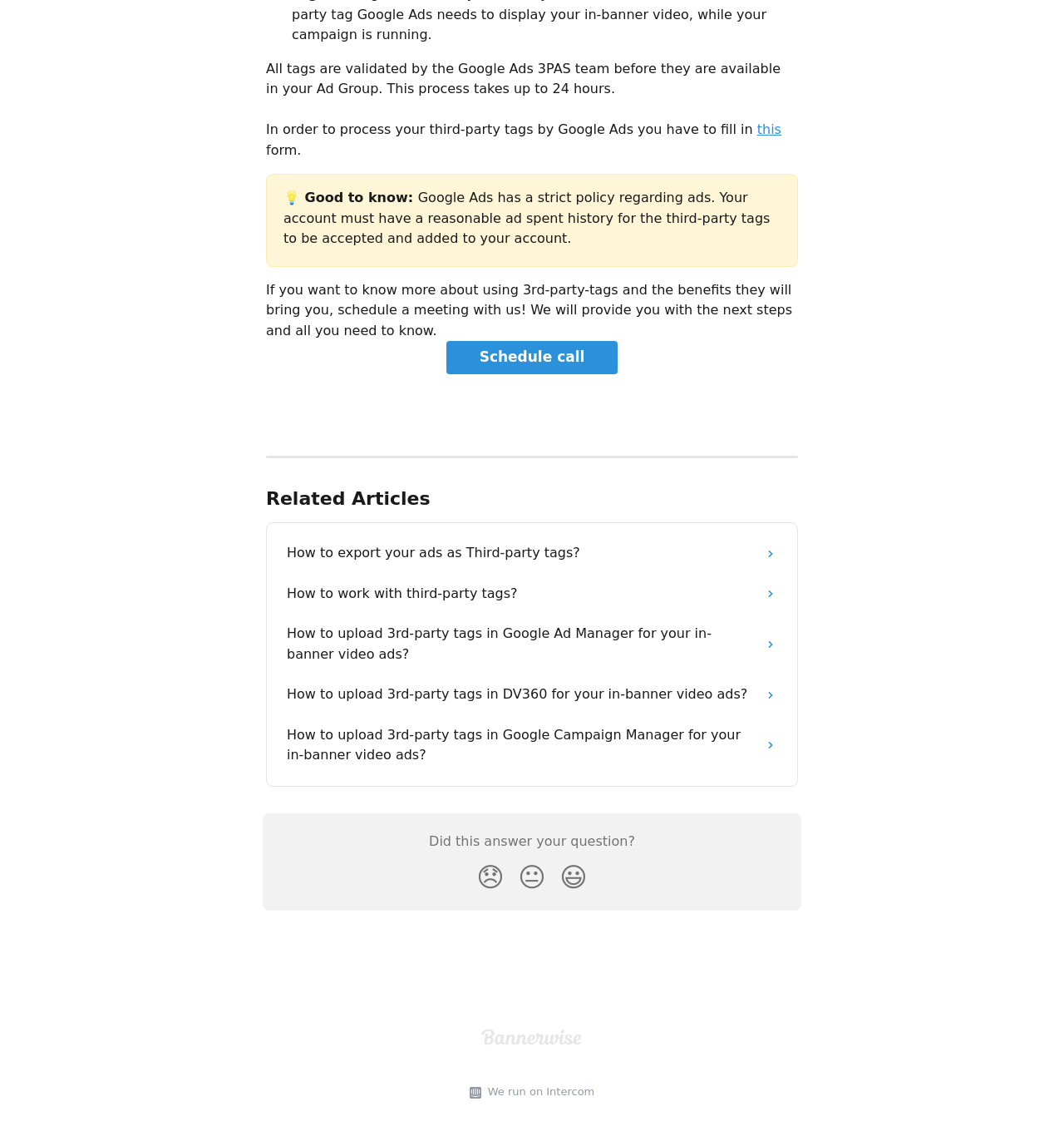Find the bounding box of the web element that fits this description: "alt="Bannerwise Help Center"".

[0.452, 0.9, 0.548, 0.916]